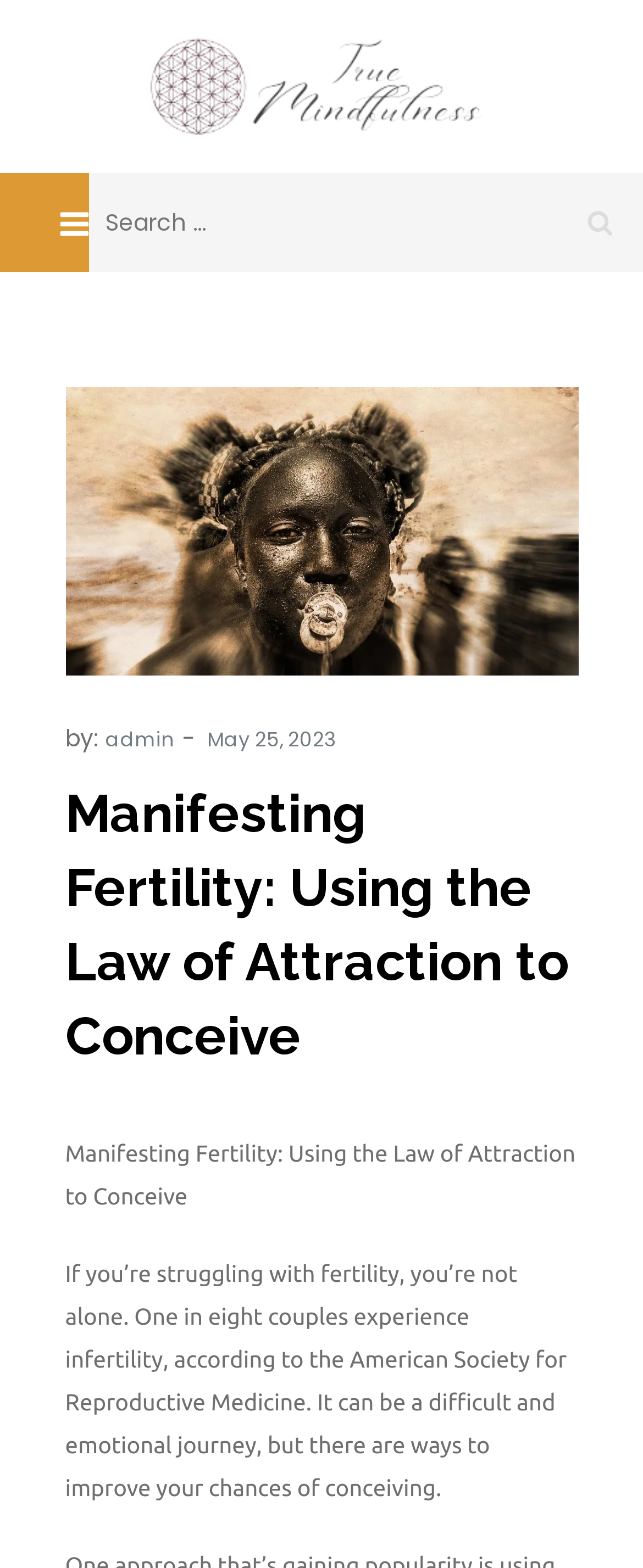Who is the author of the article?
Based on the image, give a one-word or short phrase answer.

admin